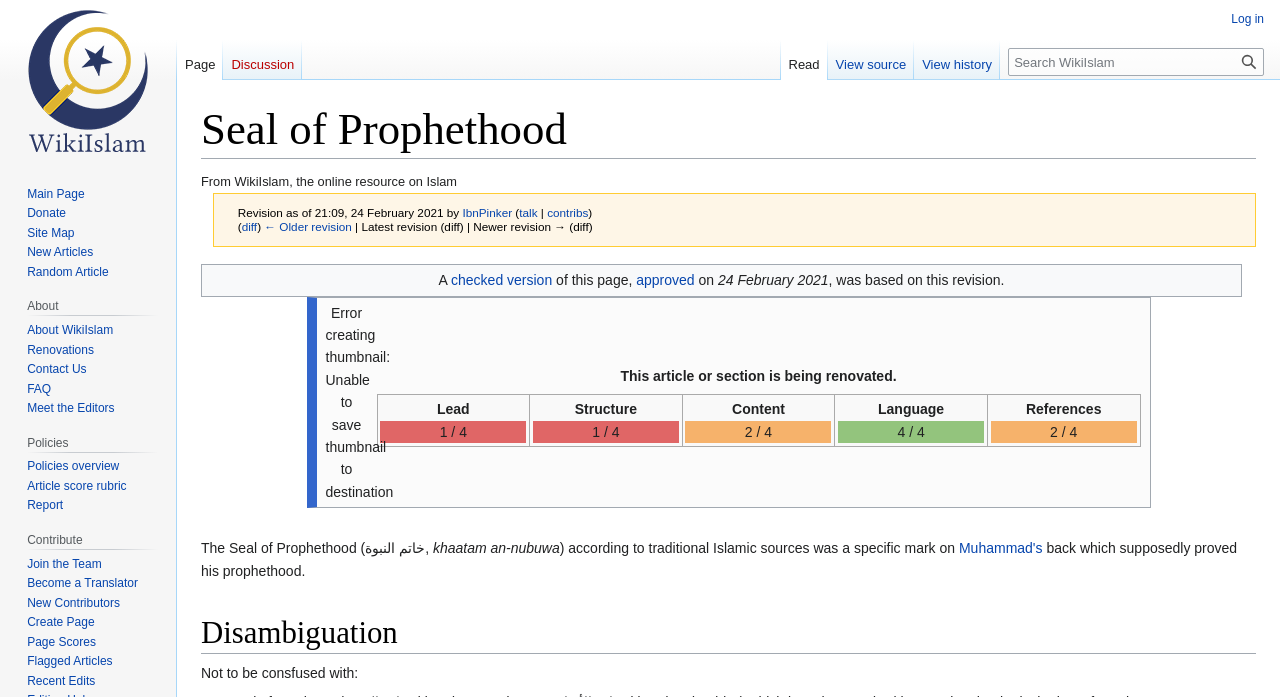Extract the bounding box coordinates for the UI element described as: "Contact Us".

[0.021, 0.52, 0.068, 0.54]